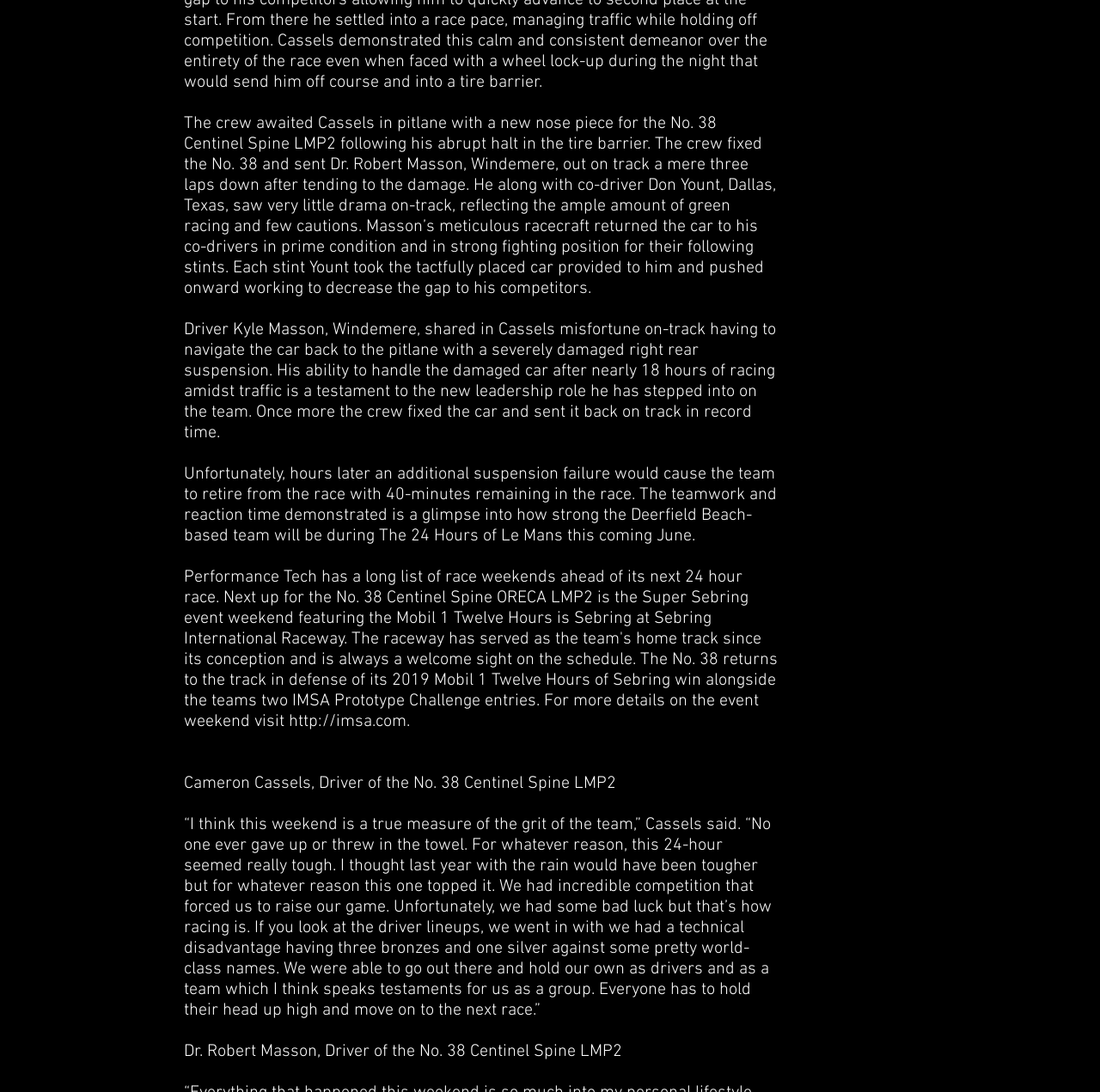Respond with a single word or phrase to the following question: What is the car number mentioned in the article?

No. 38